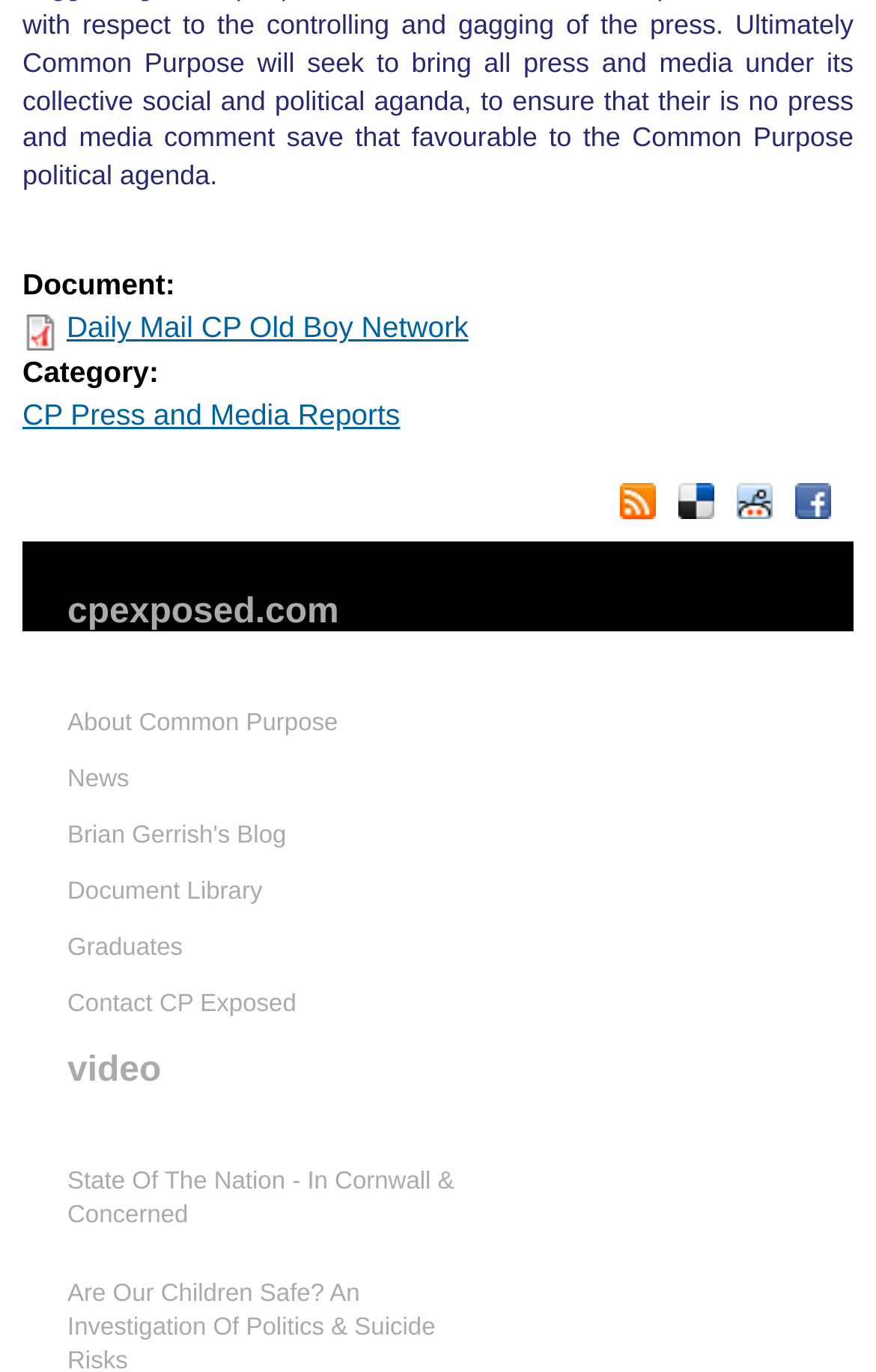Provide your answer in one word or a succinct phrase for the question: 
What is the title of the video section?

video